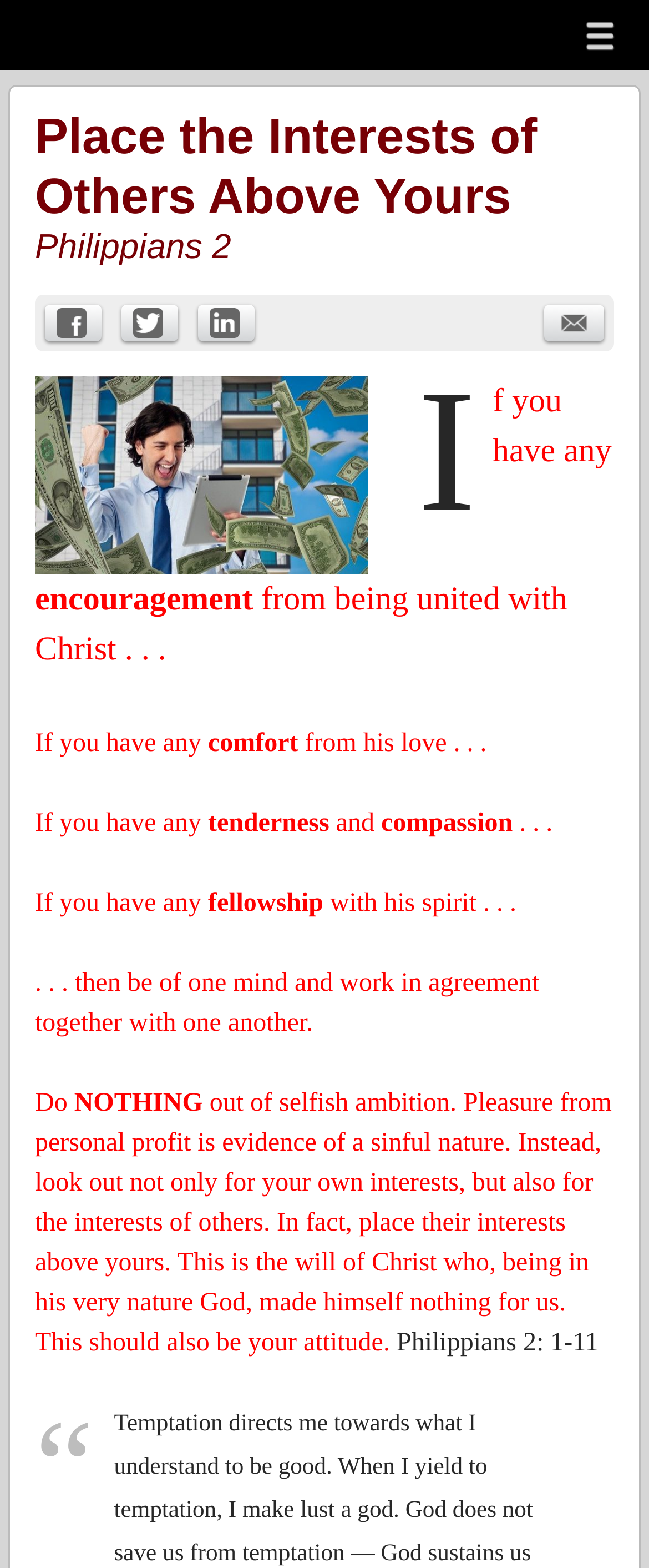What is the Bible verse mentioned? Based on the image, give a response in one word or a short phrase.

Philippians 2: 1-11